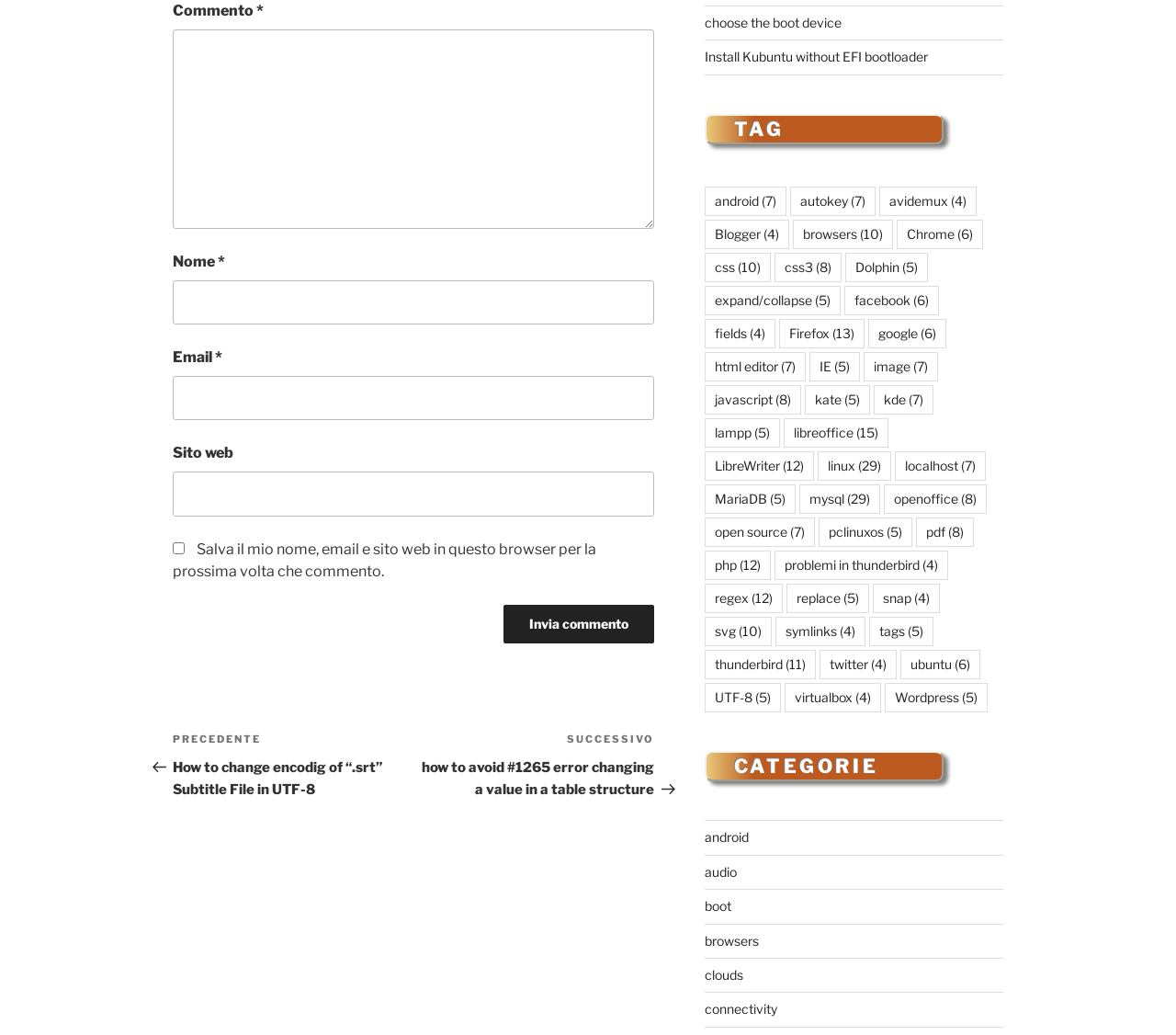What is the navigation section labeled?
Ensure your answer is thorough and detailed.

The navigation section is labeled 'Articoli' and contains links to previous and next articles, as well as other article links.